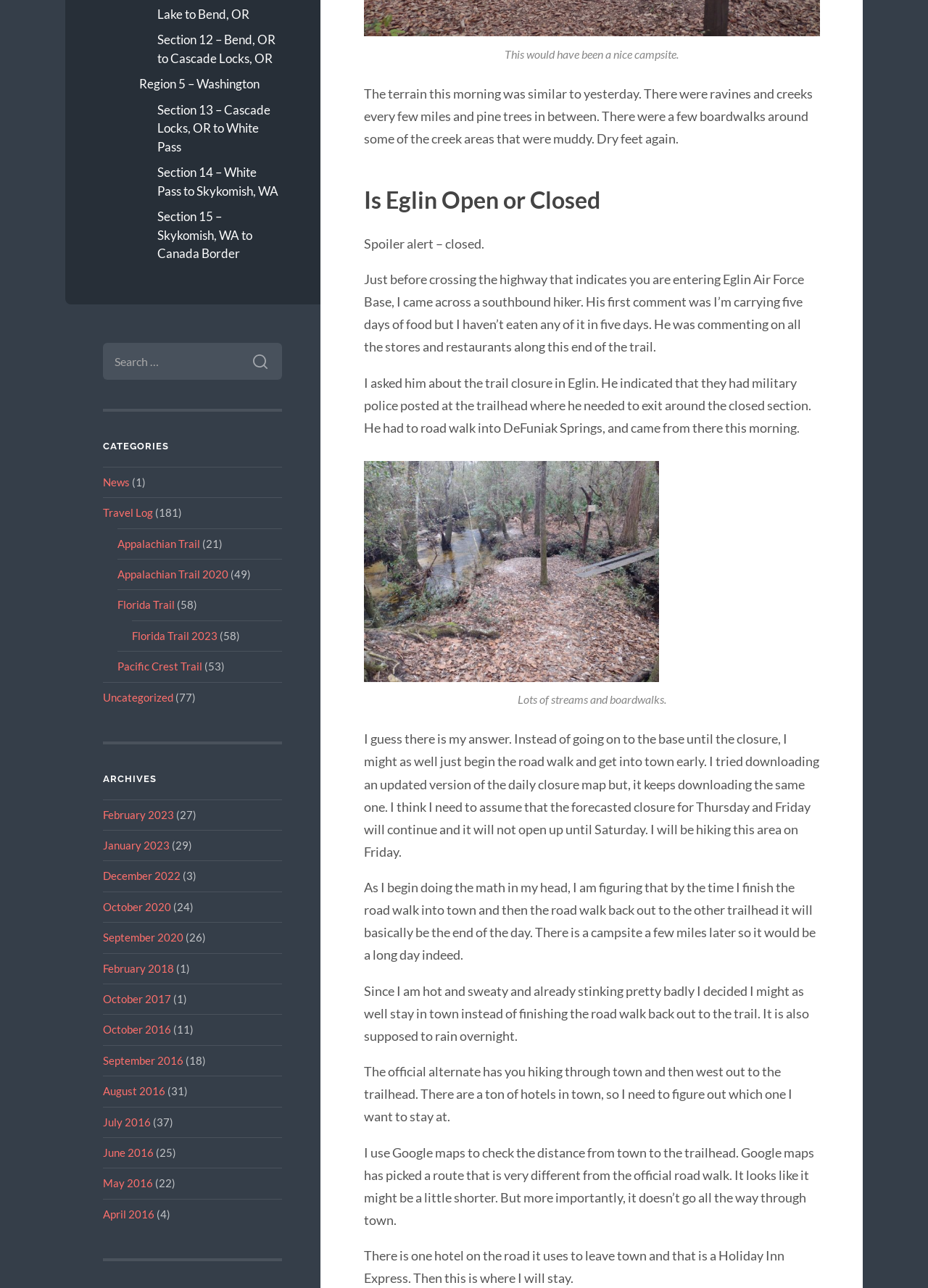For the element described, predict the bounding box coordinates as (top-left x, top-left y, bottom-right x, bottom-right y). All values should be between 0 and 1. Element description: January 2023

[0.111, 0.651, 0.183, 0.661]